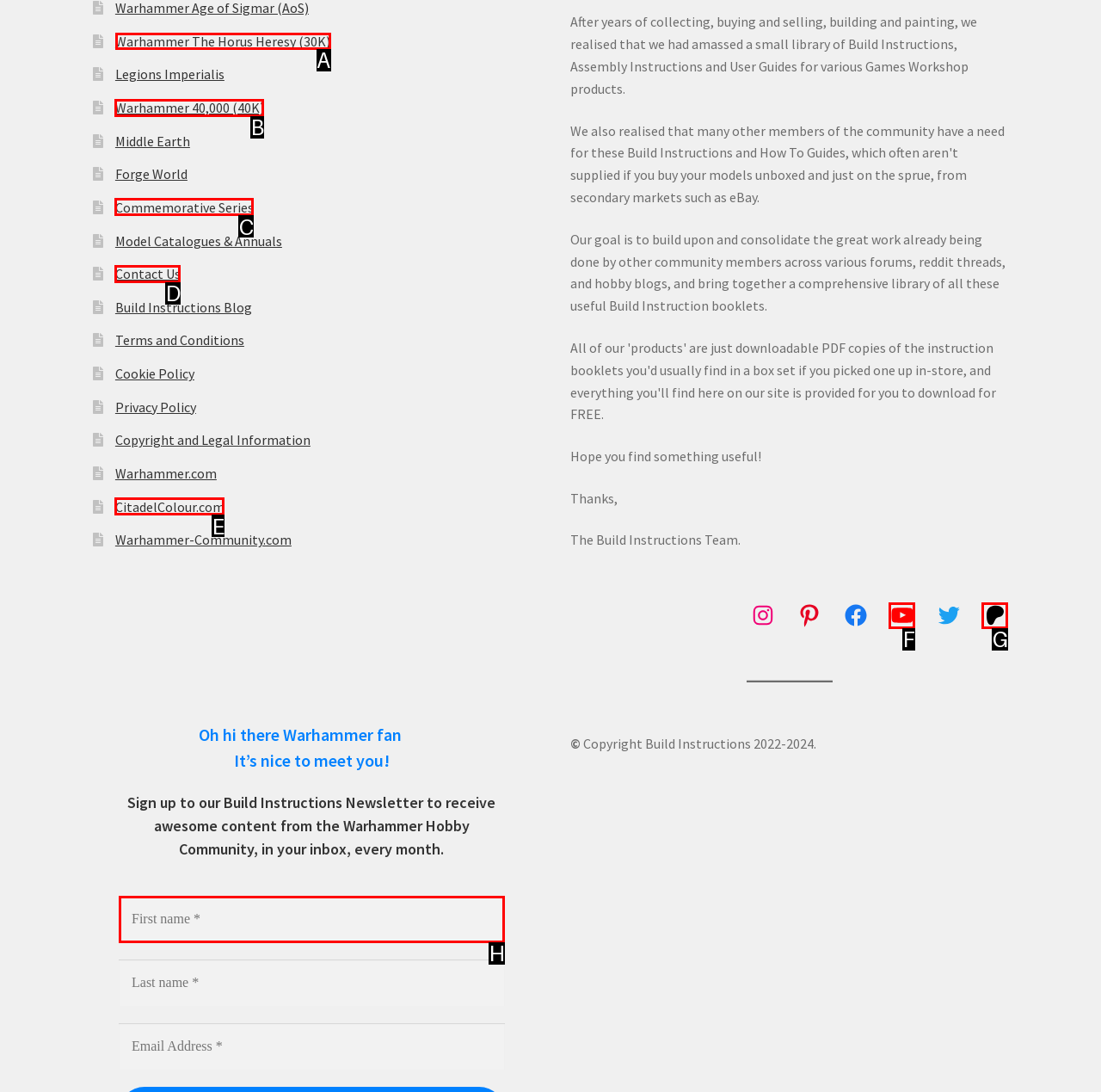Identify the HTML element that should be clicked to accomplish the task: Click on Warhammer The Horus Heresy (30K) link
Provide the option's letter from the given choices.

A